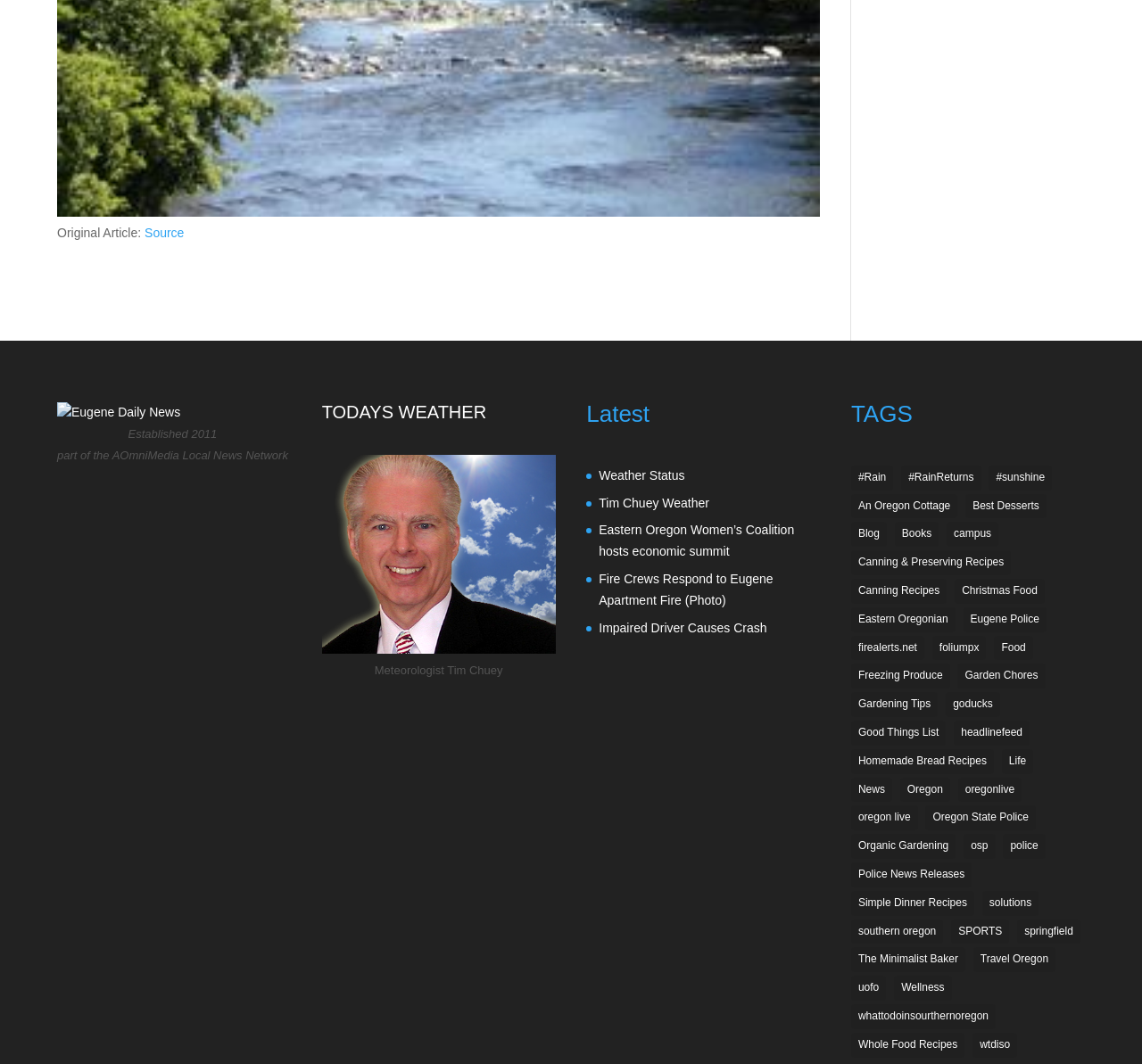Please identify the bounding box coordinates of the element that needs to be clicked to execute the following command: "Check the 'Weather Status'". Provide the bounding box using four float numbers between 0 and 1, formatted as [left, top, right, bottom].

[0.524, 0.44, 0.6, 0.453]